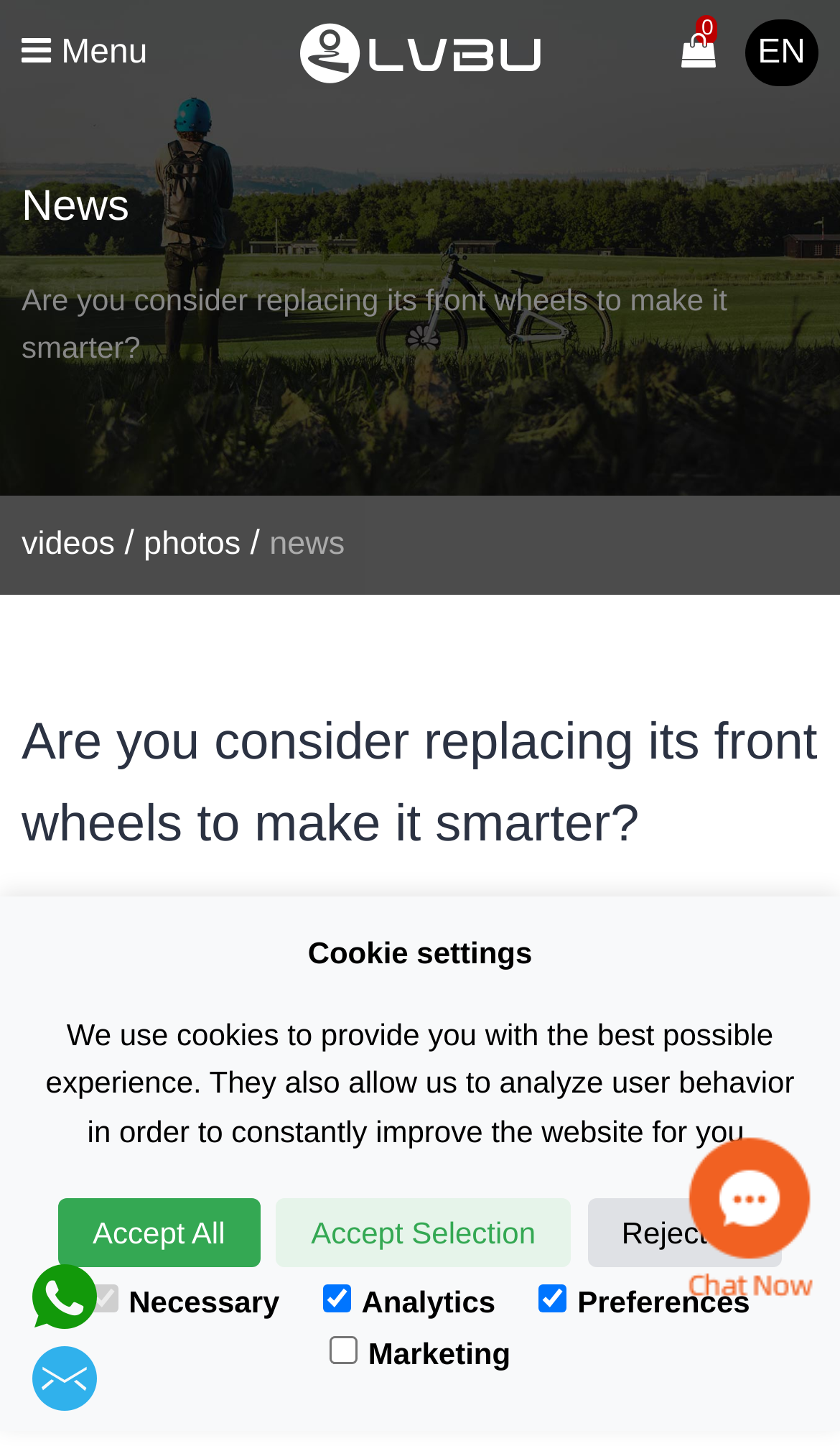Show me the bounding box coordinates of the clickable region to achieve the task as per the instruction: "Check facebook source".

[0.169, 0.643, 0.315, 0.667]